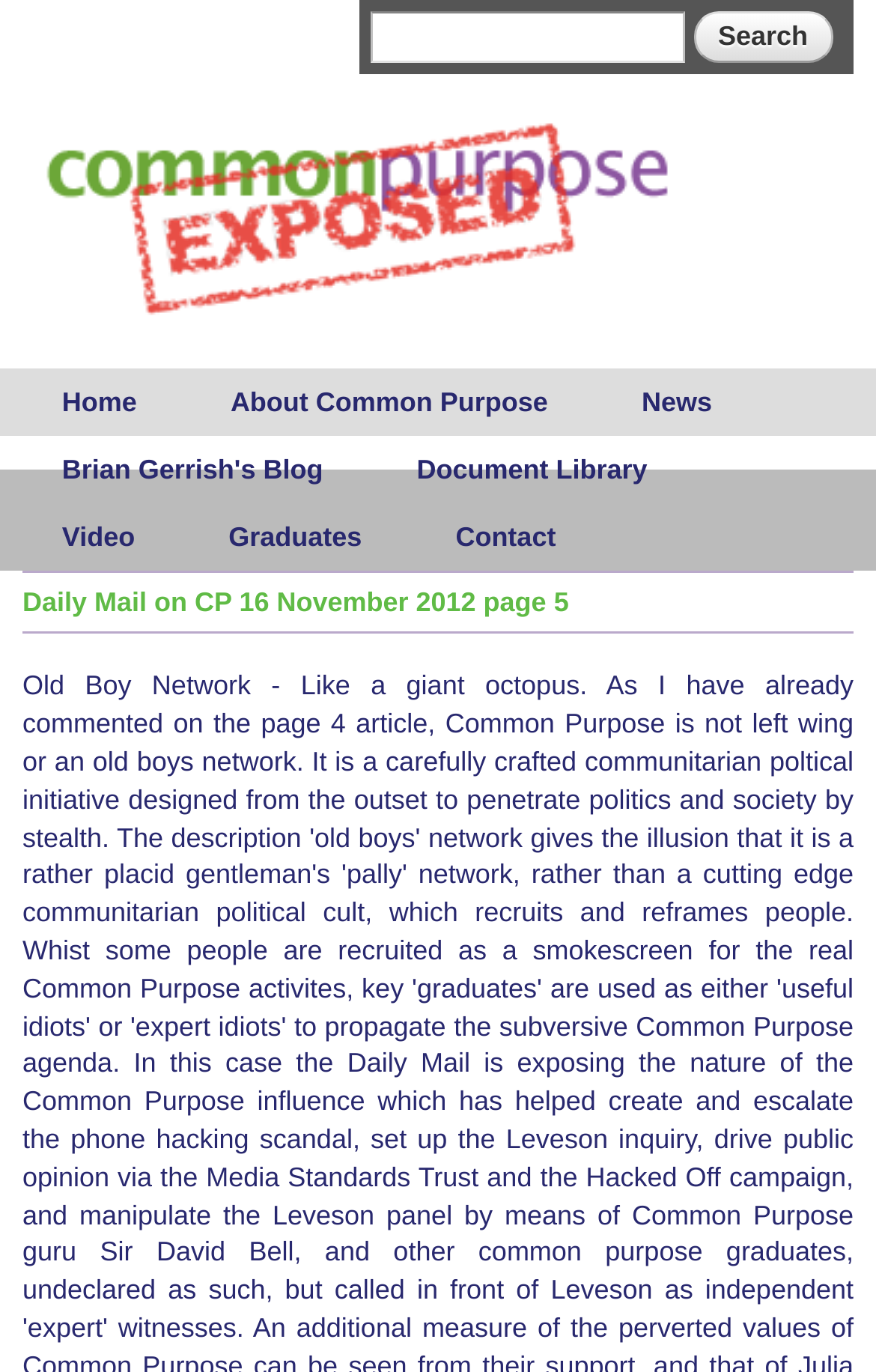Give a concise answer using one word or a phrase to the following question:
What is the function of the 'Skip to main content' link?

Skip to main content